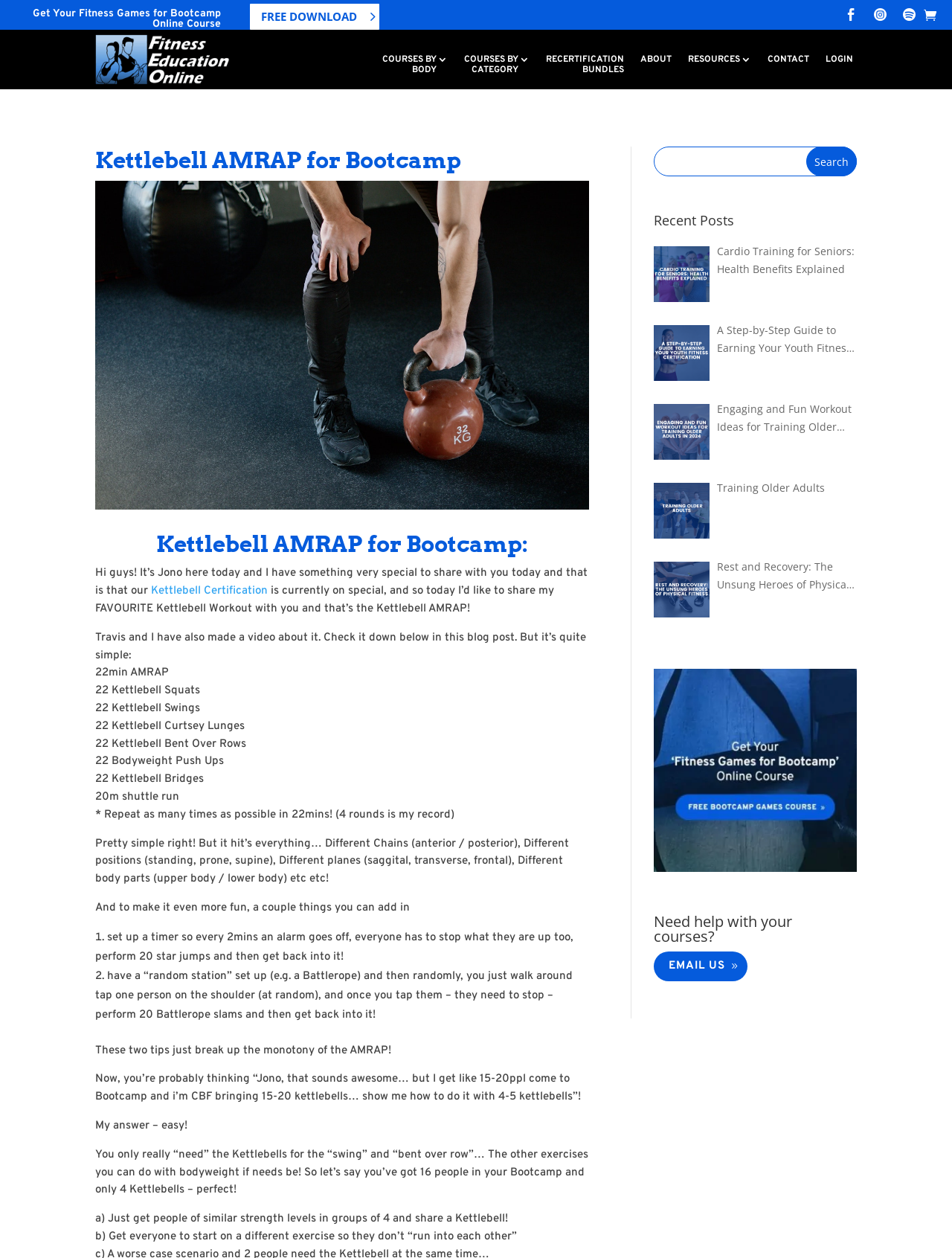Create a detailed narrative describing the layout and content of the webpage.

This webpage is about a Kettlebell AMRAP workout for Bootcamp and Group Fitness sessions. At the top, there is a heading "Kettlebell AMRAP for Bootcamp" and an image related to kettlebell amrap. Below the heading, there is a brief introduction to the workout, followed by a description of the exercises involved, including 22min AMRAP, kettlebell squats, swings, curtsey lunges, bent over rows, bodyweight push-ups, and kettlebell bridges.

To the right of the introduction, there are several links to courses, including "COURSES BY BODY", "COURSES BY CATEGORY", "RECERTIFICATION BUNDLES", "ABOUT", "RESOURCES", "CONTACT", and "LOGIN". Above these links, there are social media icons.

Below the exercise description, there are additional tips on how to make the workout more fun, such as setting up a timer and having a "random station" with a Battlerope. The webpage also addresses a common concern about not having enough kettlebells for a large group, providing solutions such as grouping people of similar strength levels and having them share a kettlebell.

On the right side of the page, there is a search bar with a button labeled "Search". Below the search bar, there is a section titled "Recent Posts" with links to several articles, including "Cardio Training for Seniors: Health Benefits Explained", "A Step-by-Step Guide to Earning Your Youth Fitness Certification", and "Engaging and Fun Workout Ideas for Training Older Adults in 2024". Each article has a corresponding image.

At the bottom of the page, there is a link to a "bootcamp course" with an image, followed by a heading "Need help with your courses?" and a link to "EMAIL US".